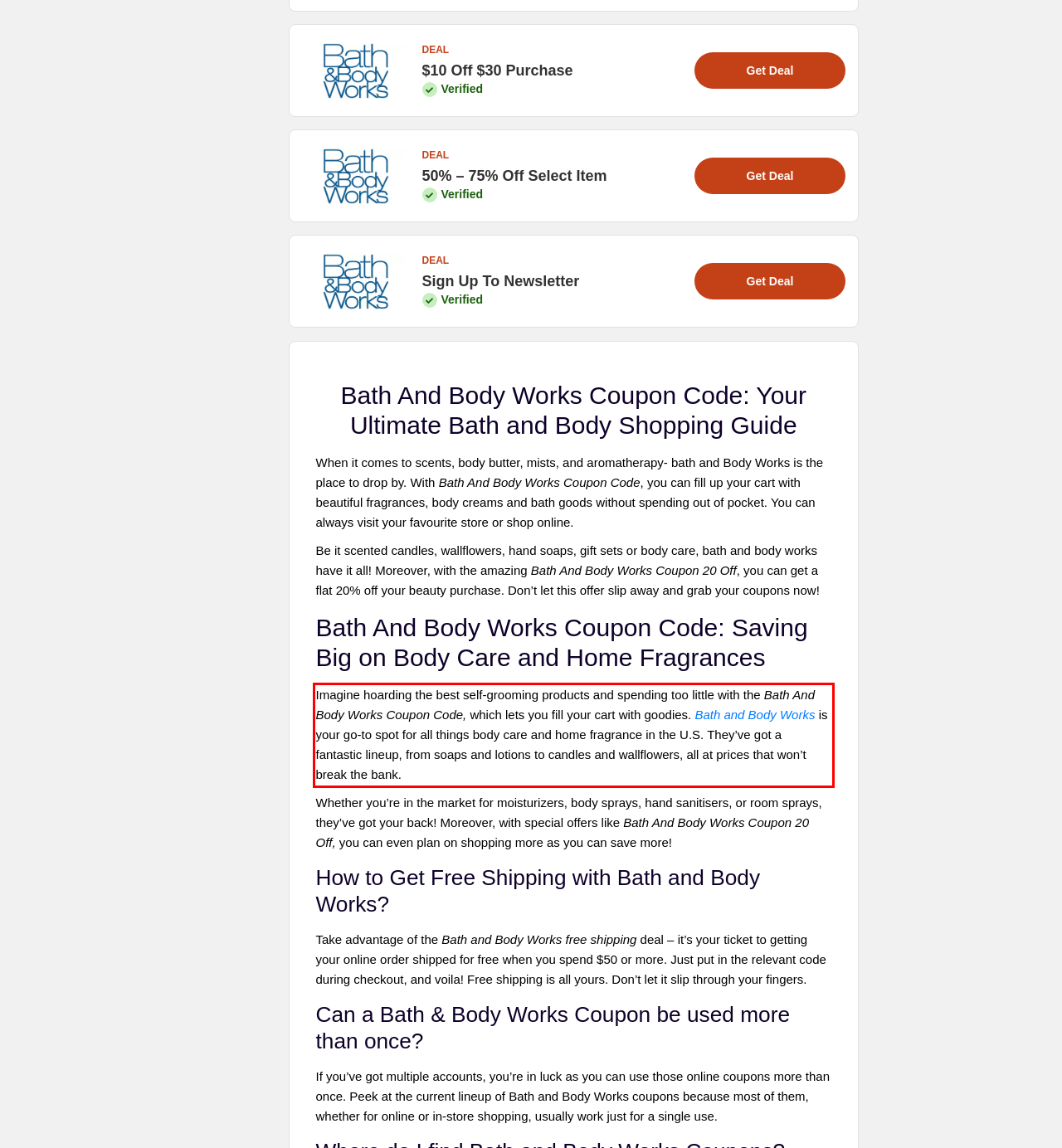Please identify the text within the red rectangular bounding box in the provided webpage screenshot.

Imagine hoarding the best self-grooming products and spending too little with the Bath And Body Works Coupon Code, which lets you fill your cart with goodies. Bath and Body Works is your go-to spot for all things body care and home fragrance in the U.S. They’ve got a fantastic lineup, from soaps and lotions to candles and wallflowers, all at prices that won’t break the bank.